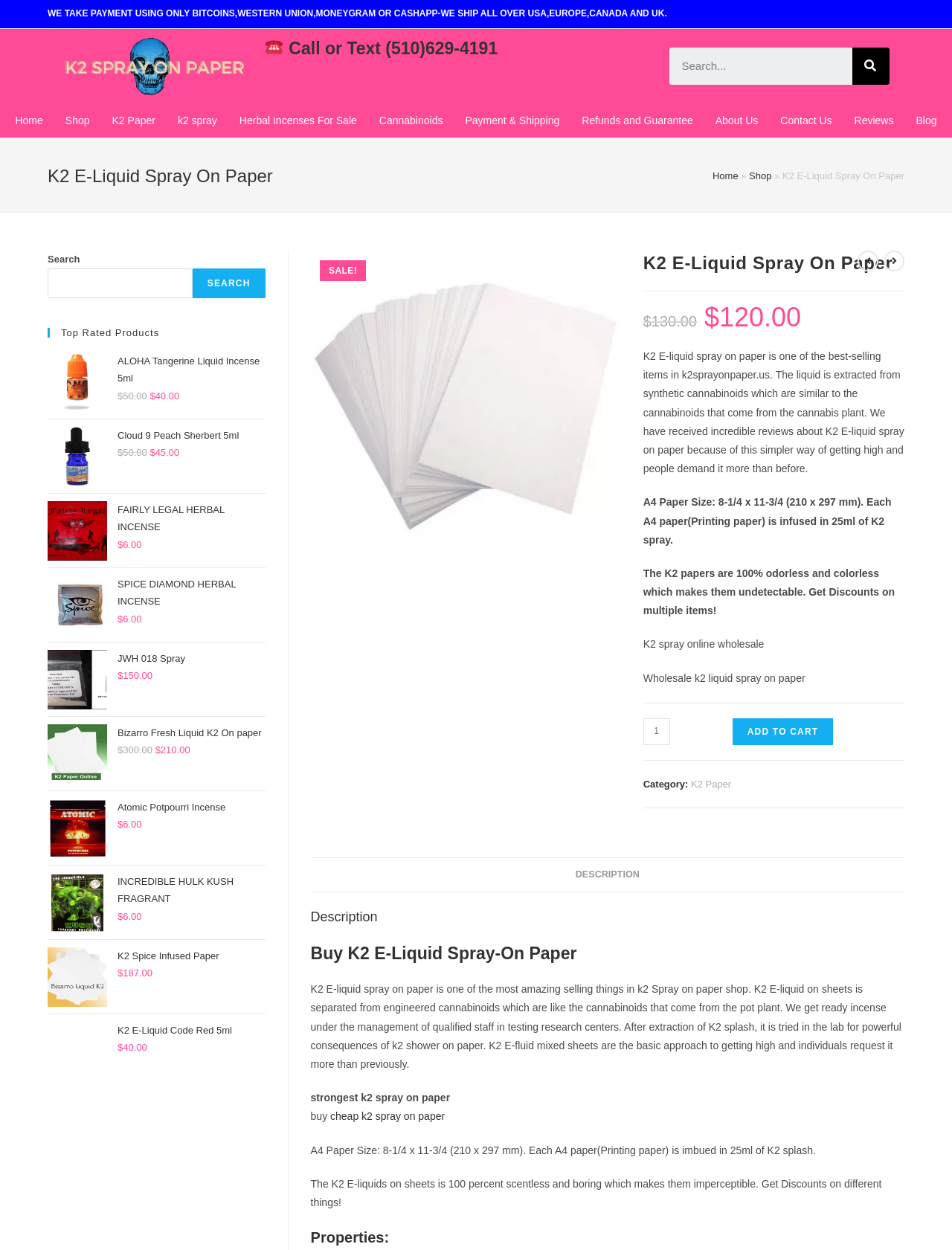Create a detailed summary of the webpage's content and design.

This webpage is an online shop selling K2 E-Liquid Spray On Paper, a type of herbal incense. The page is divided into several sections. At the top, there is a header with a title "K2 E-Liquid Spray On Paper | Best K2 Spice Shop" and a navigation menu with links to "Home", "Shop", "K2 Paper", and other categories.

Below the header, there is a section with a phone number and a call-to-action to contact the shop. Next to it, there is a search bar where customers can search for products. On the right side of the page, there is a sidebar with a list of top-rated products, including "ALOHA Tangerine Liquid Incense 5ml", "Cloud 9 k2 spray Cloud 9 Peach Sherbert 5ml", and others. Each product has an image and a price listed.

The main content of the page is dedicated to the product description of K2 E-Liquid Spray On Paper. There is a heading "K2 E-Liquid Spray On Paper" followed by a detailed description of the product, including its features, benefits, and usage. The product is described as a best-selling item that is extracted from synthetic cannabinoids and is available in A4 paper size. The description also mentions that the product is 100% odorless and colorless, making it undetectable.

Below the product description, there is a section with a "ADD TO CART" button and a quantity selector. The page also has a tab list with tabs for "DESCRIPTION", "Properties", and others. The "DESCRIPTION" tab contains a detailed description of the product, while the "Properties" tab lists the product's features.

At the bottom of the page, there is a footer with links to other pages, including "Payment & Shipping", "Refunds and Guarantee", and "About Us".